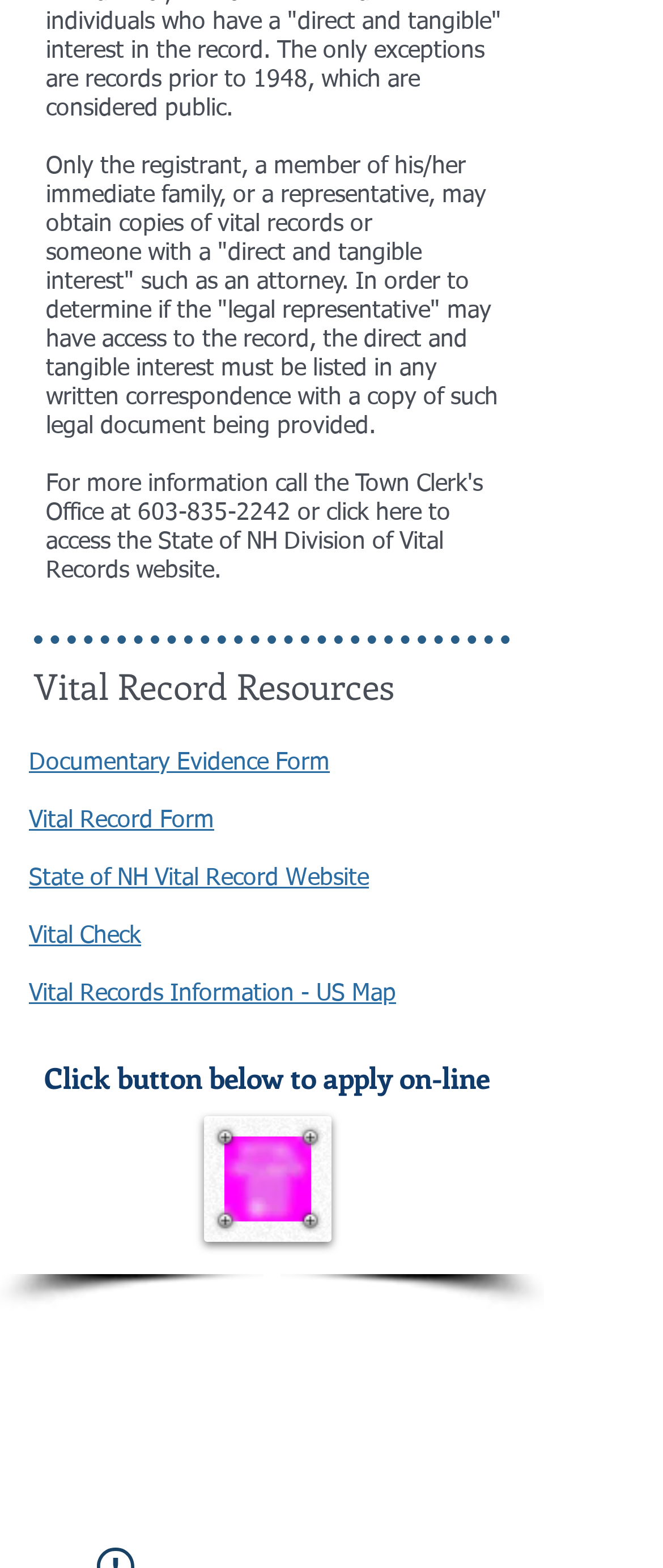Can you give a comprehensive explanation to the question given the content of the image?
How many links are available under 'Vital Record Resources'?

Under the heading 'Vital Record Resources', there are five links available: 'Documentary Evidence Form', 'Vital Record Form', 'State of NH Vital Record Website', 'Vital Check', and 'Vital Records Information - US Map'.